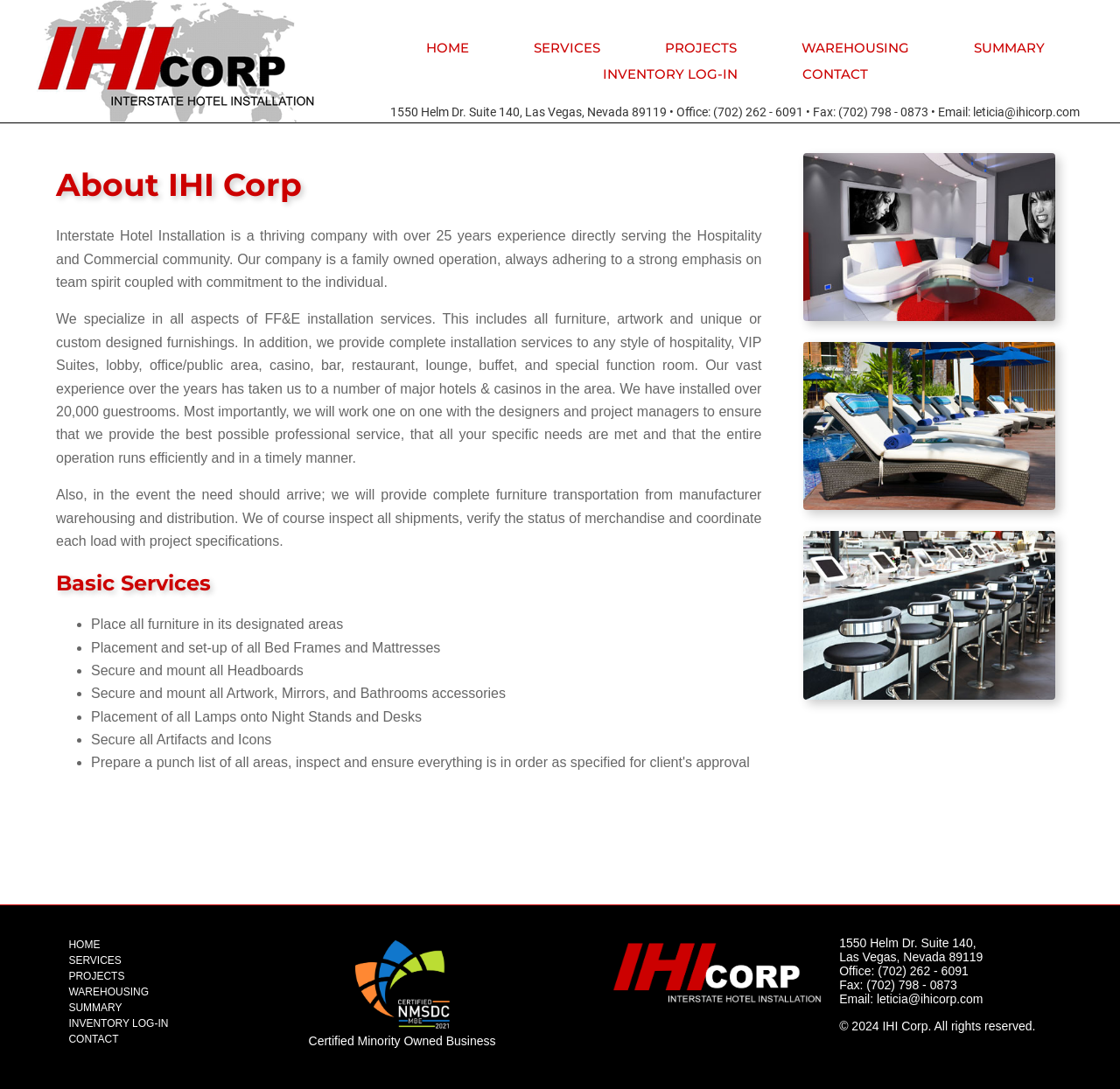Where is IHI Corp located? Please answer the question using a single word or phrase based on the image.

Las Vegas, Nevada